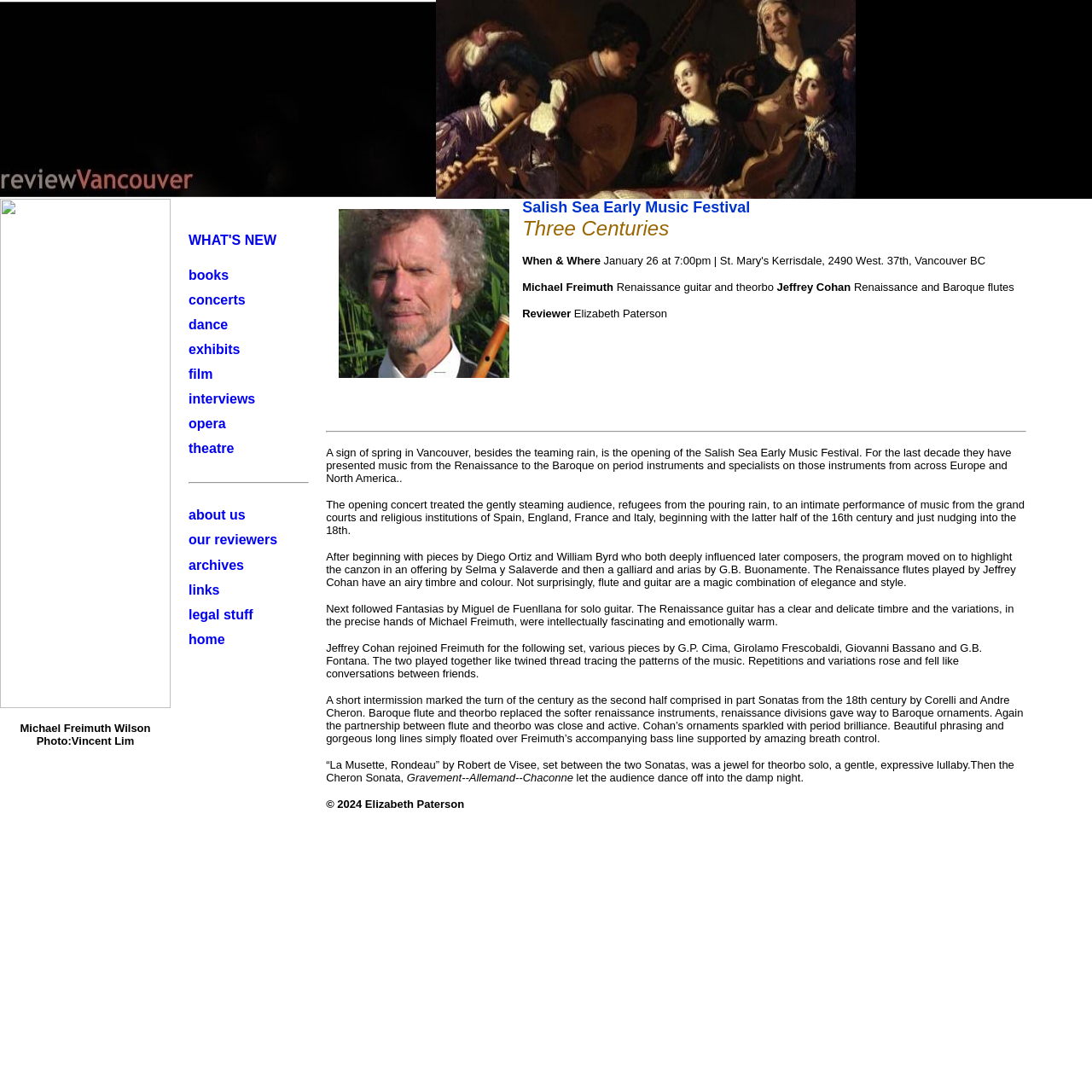Based on the image, please respond to the question with as much detail as possible:
What is the name of the festival being reviewed?

The name of the festival being reviewed can be found in the title of the webpage, which is 'reviewvancouver: Salish_Sea_Festival_Three_Centuries - Elizabeth Paterson'. This title suggests that the webpage is a review of the Salish Sea Festival, and the name of the festival is 'Salish Sea Festival'.